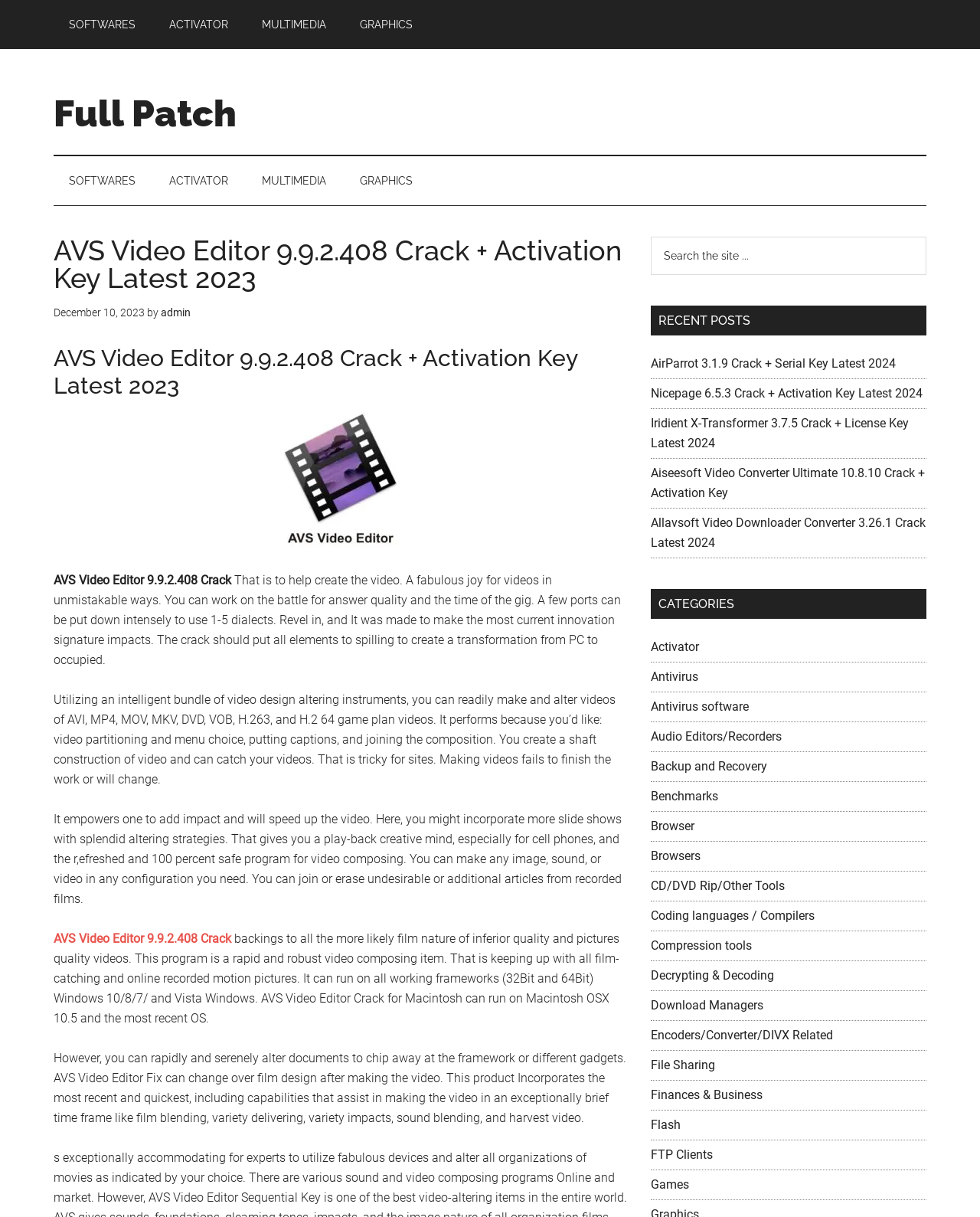Please determine the bounding box coordinates for the element that should be clicked to follow these instructions: "Go to GRAPHICS category".

[0.352, 0.0, 0.437, 0.04]